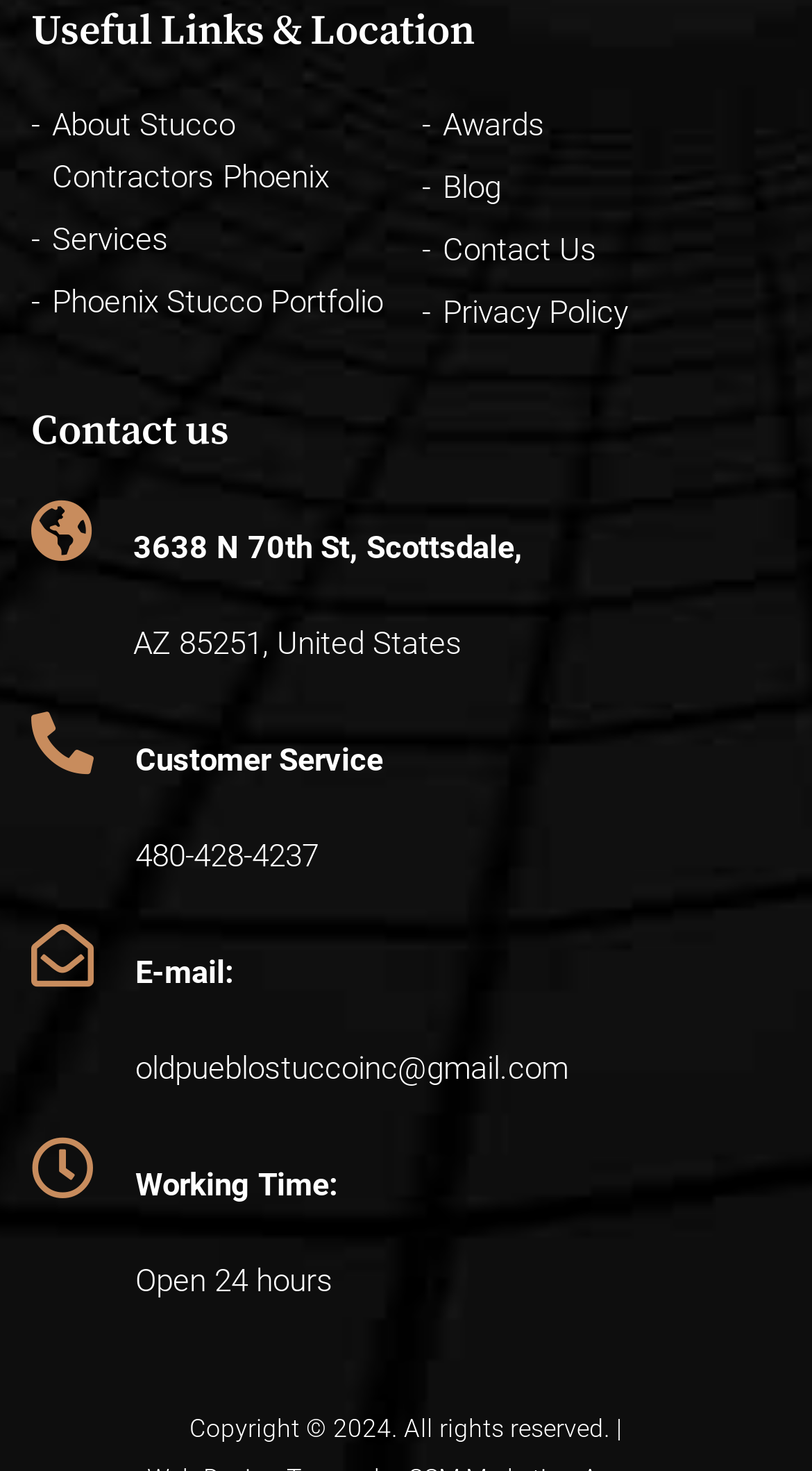What year is the copyright for?
Provide a fully detailed and comprehensive answer to the question.

The copyright year can be found at the bottom of the webpage, where it says 'Copyright © 2024. All rights reserved.'.